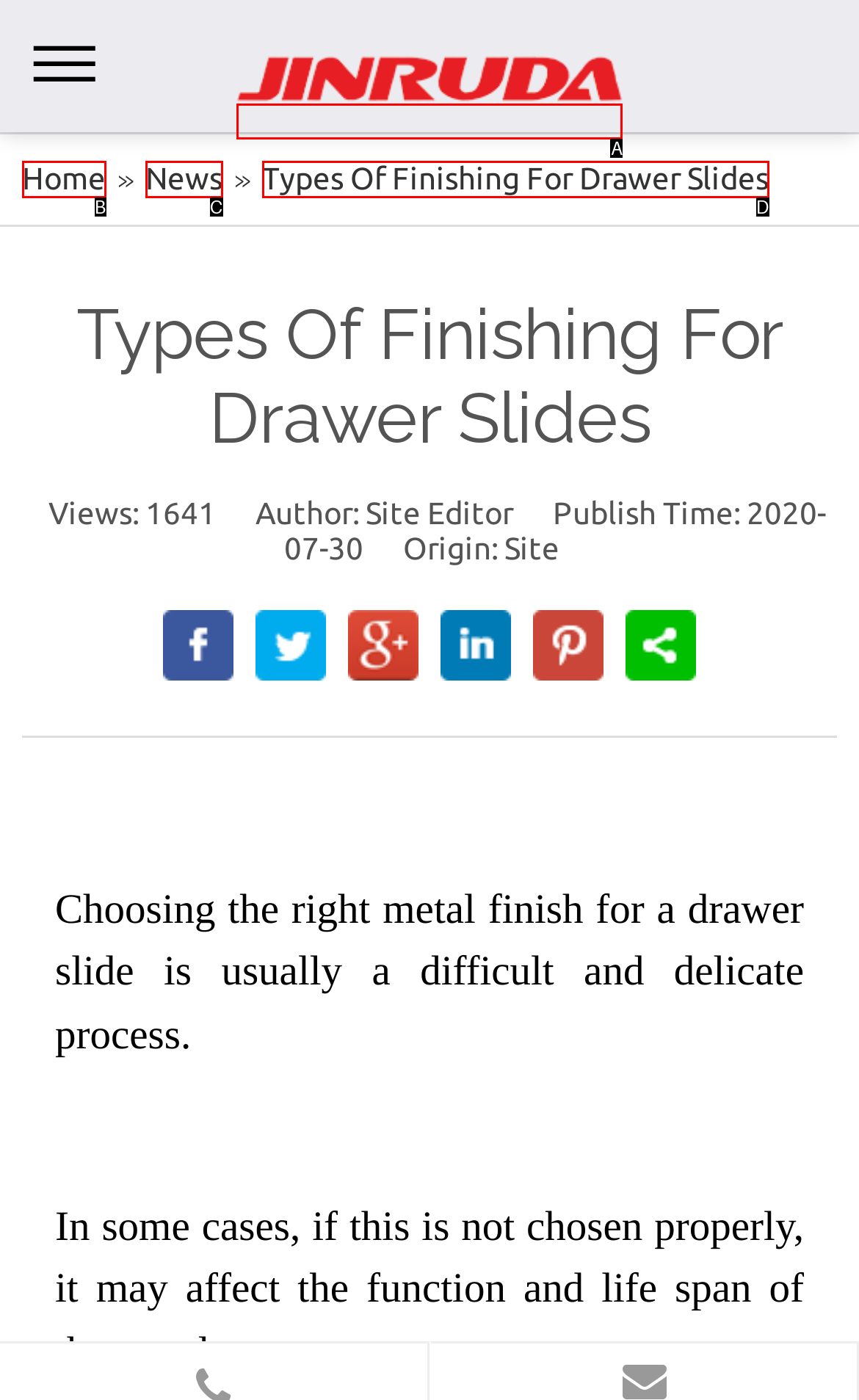Please identify the UI element that matches the description: News
Respond with the letter of the correct option.

C